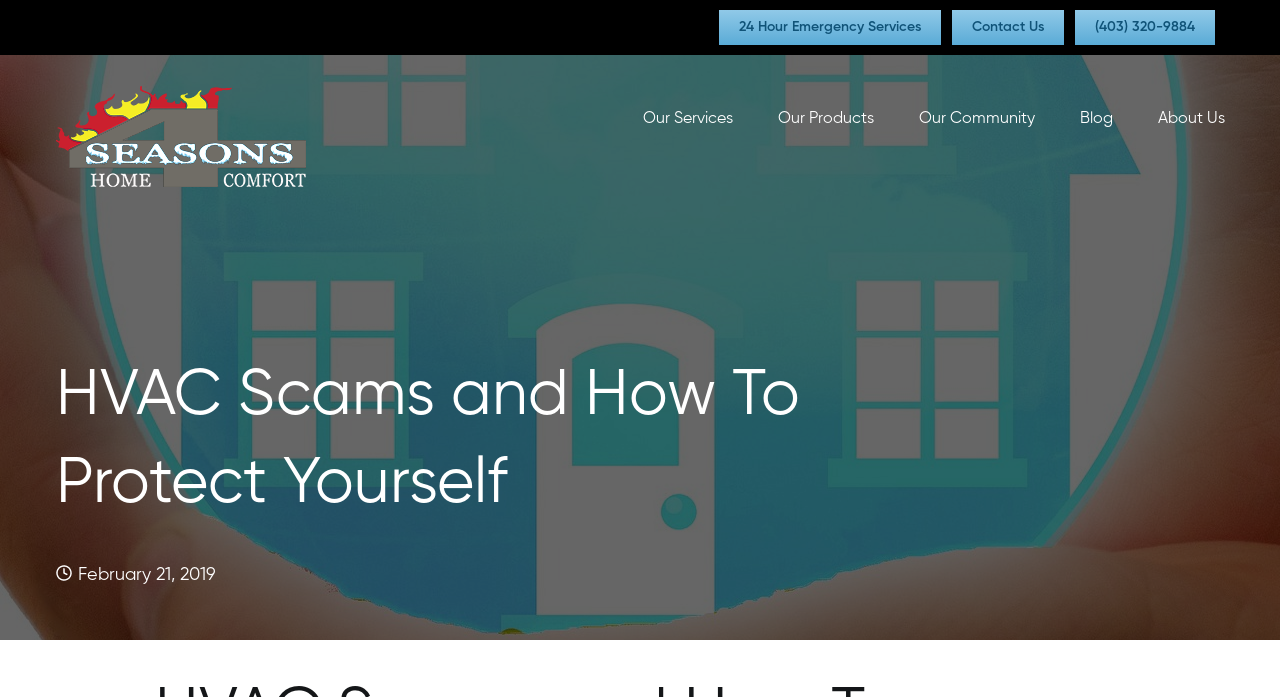Examine the image carefully and respond to the question with a detailed answer: 
What is the company name?

I found the company name by looking at the logo image element, which is described as '4 Seasons Home Comfort Logo'.